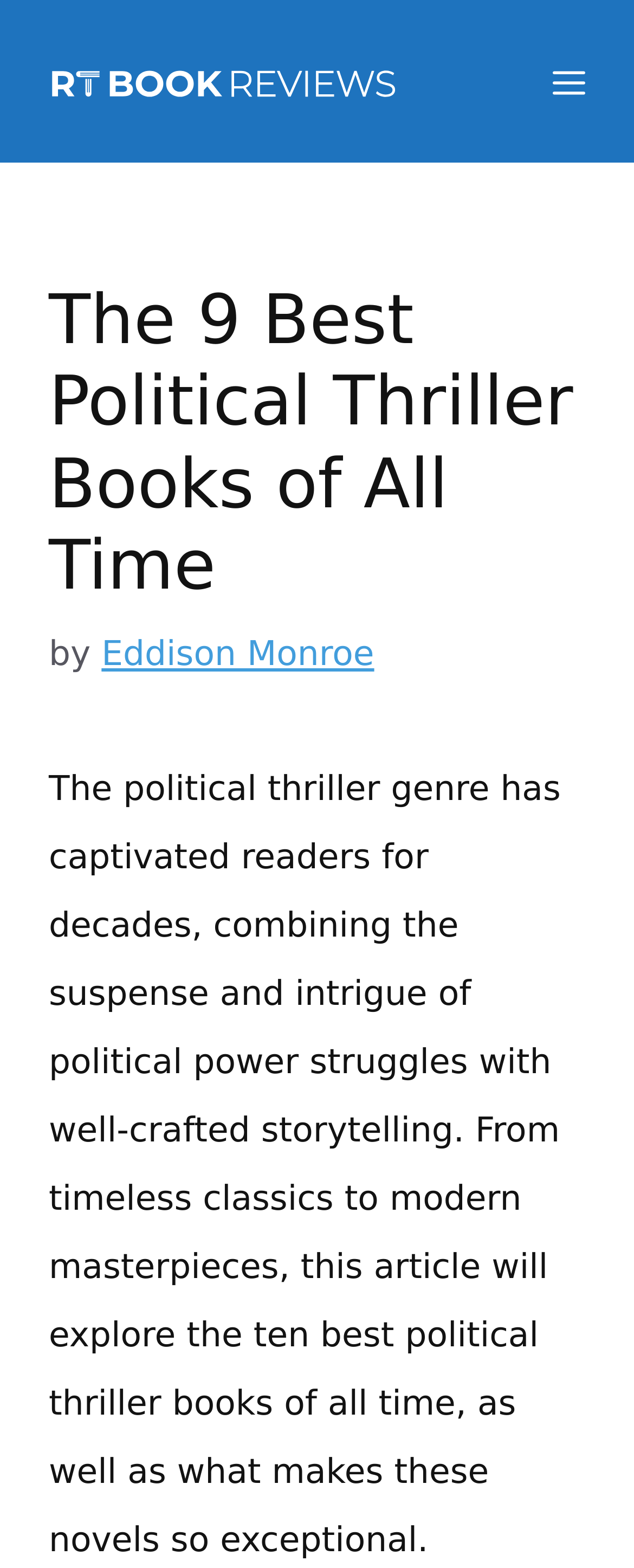Answer this question in one word or a short phrase: How many sections does the article have?

One